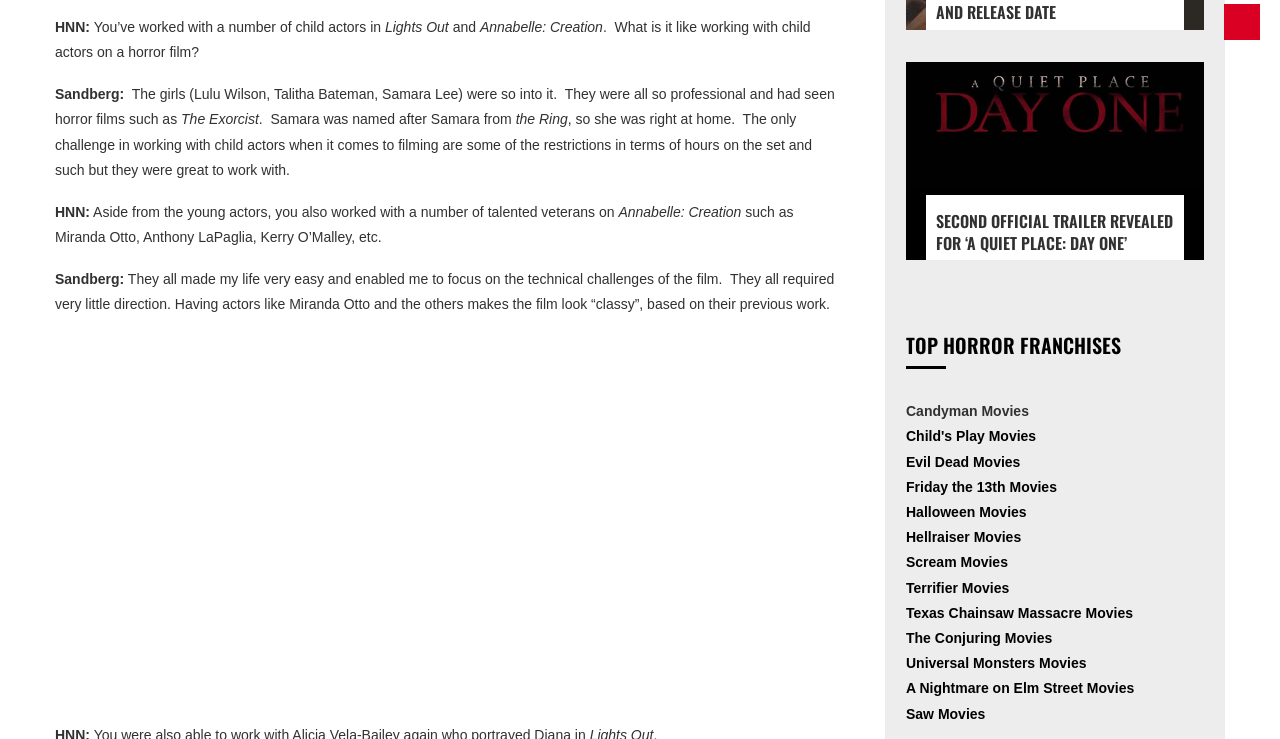What is the name of the film mentioned in the trailer?
We need a detailed and meticulous answer to the question.

The link and heading 'SECOND OFFICIAL TRAILER REVEALED FOR ‘A QUIET PLACE: DAY ONE’' suggest that the trailer is for the film 'A Quiet Place: Day One'.